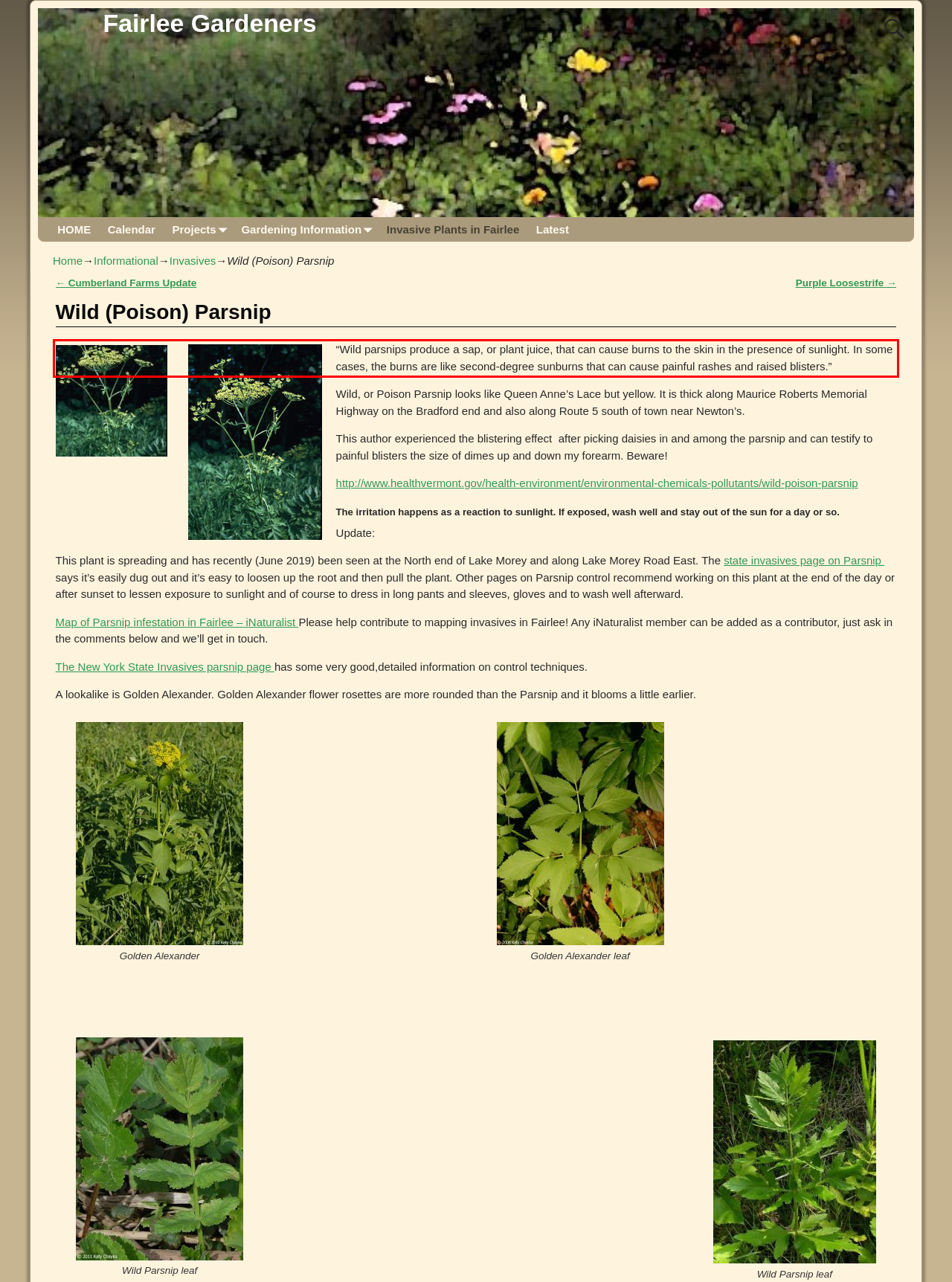Please perform OCR on the text within the red rectangle in the webpage screenshot and return the text content.

“Wild parsnips produce a sap, or plant juice, that can cause burns to the skin in the presence of sunlight. In some cases, the burns are like second-degree sunburns that can cause painful rashes and raised blisters.”